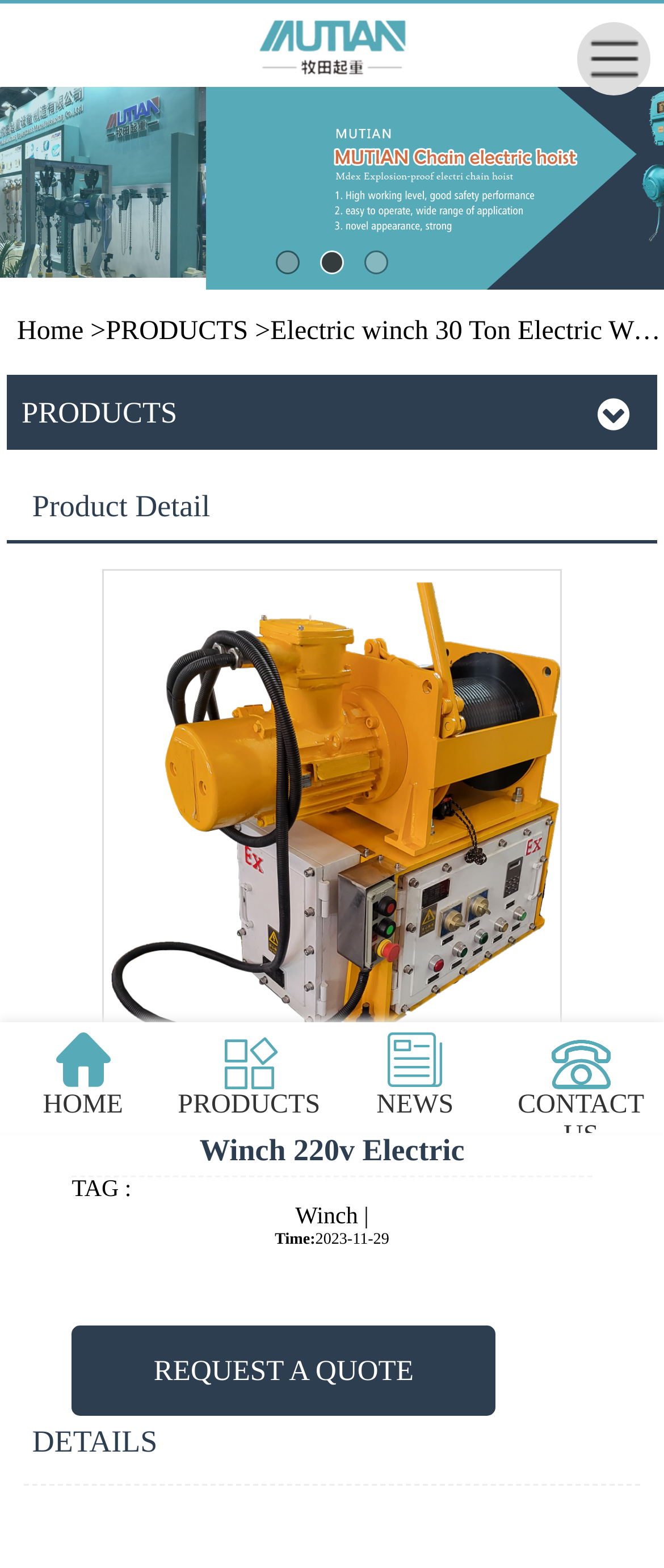Please determine the bounding box coordinates of the section I need to click to accomplish this instruction: "learn about electric winch".

[0.407, 0.205, 0.645, 0.224]